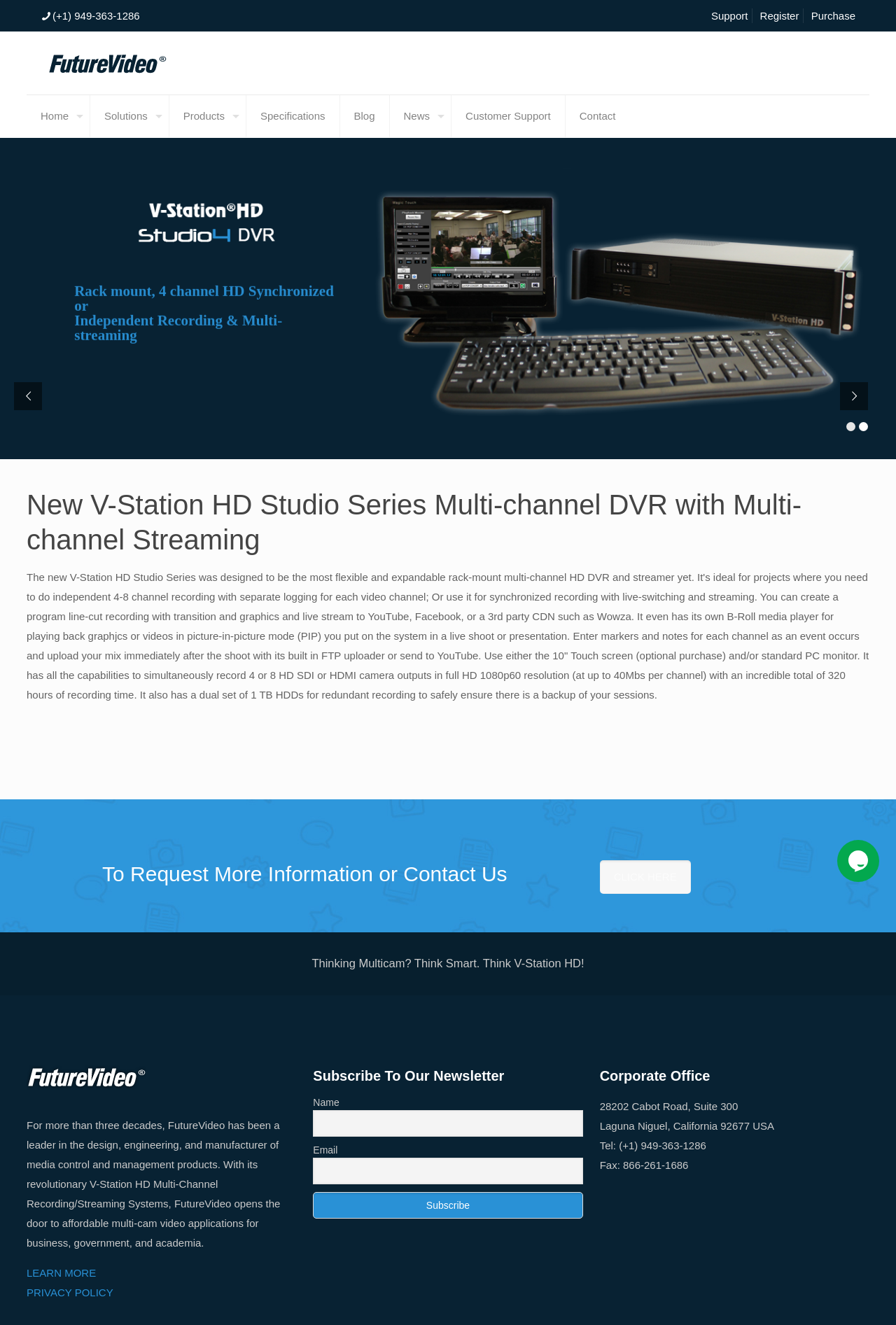Analyze the image and provide a detailed answer to the question: What is the phone number for contact?

I found the contact details section on the top of the webpage, which includes a link 'phone' with the static text '(+1) 949-363-1286'.